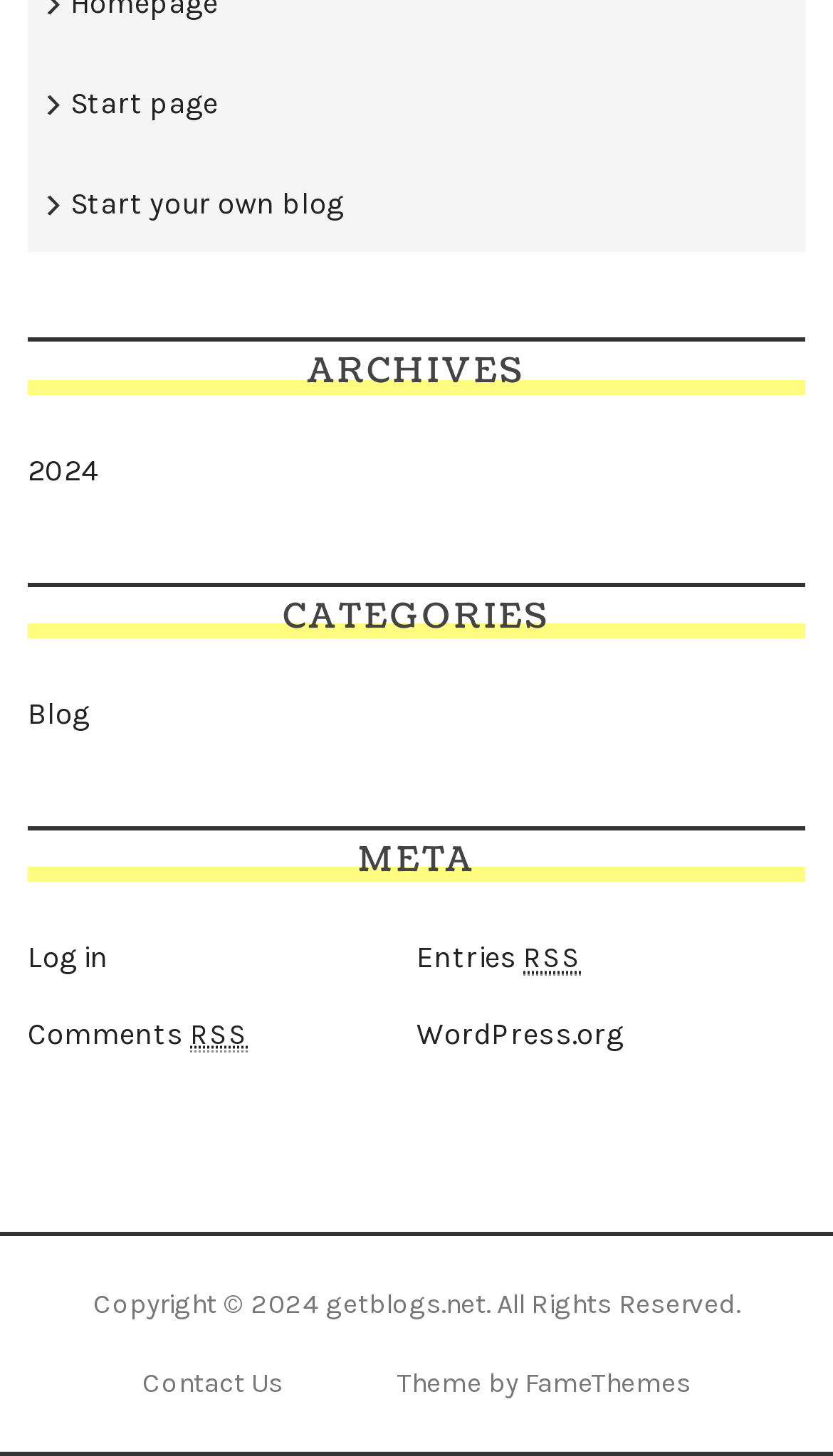Find the bounding box coordinates of the element I should click to carry out the following instruction: "View archives for 2024".

[0.034, 0.31, 0.118, 0.335]